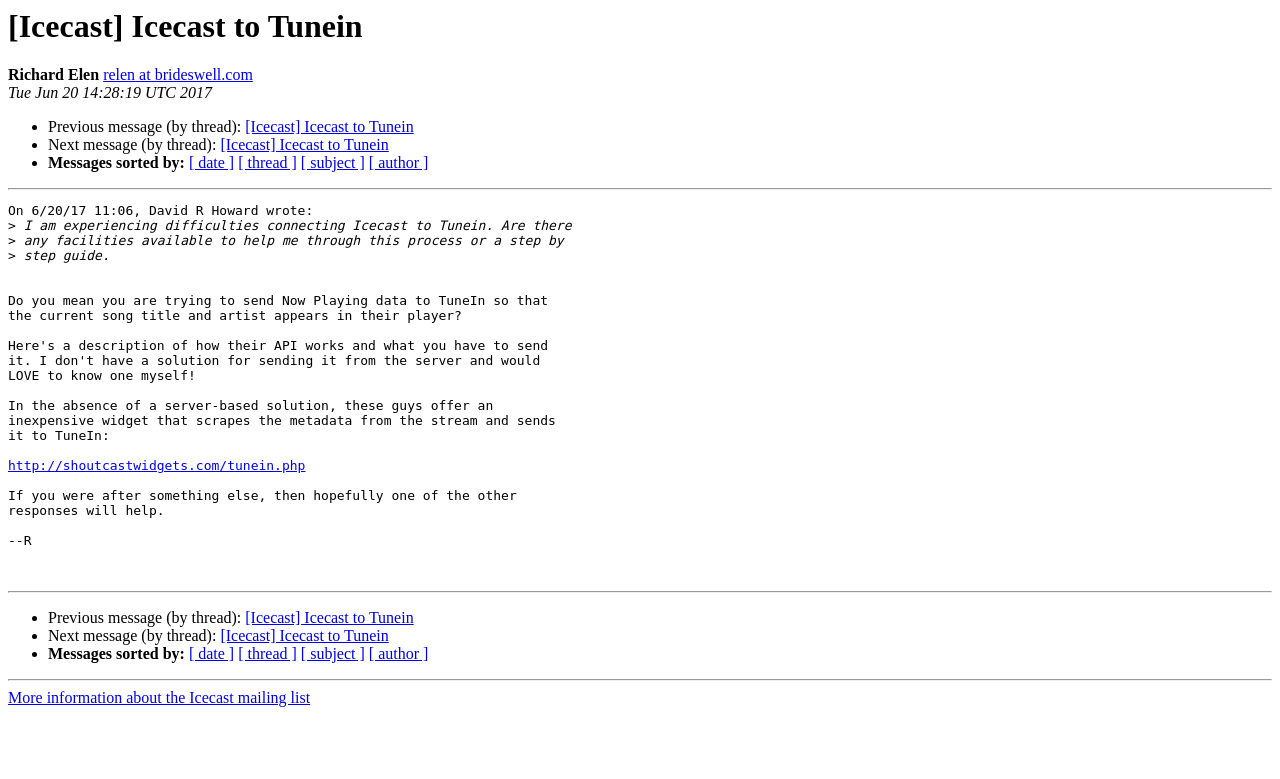Locate the bounding box of the UI element described in the following text: "http://shoutcastwidgets.com/tunein.php".

[0.006, 0.588, 0.239, 0.608]